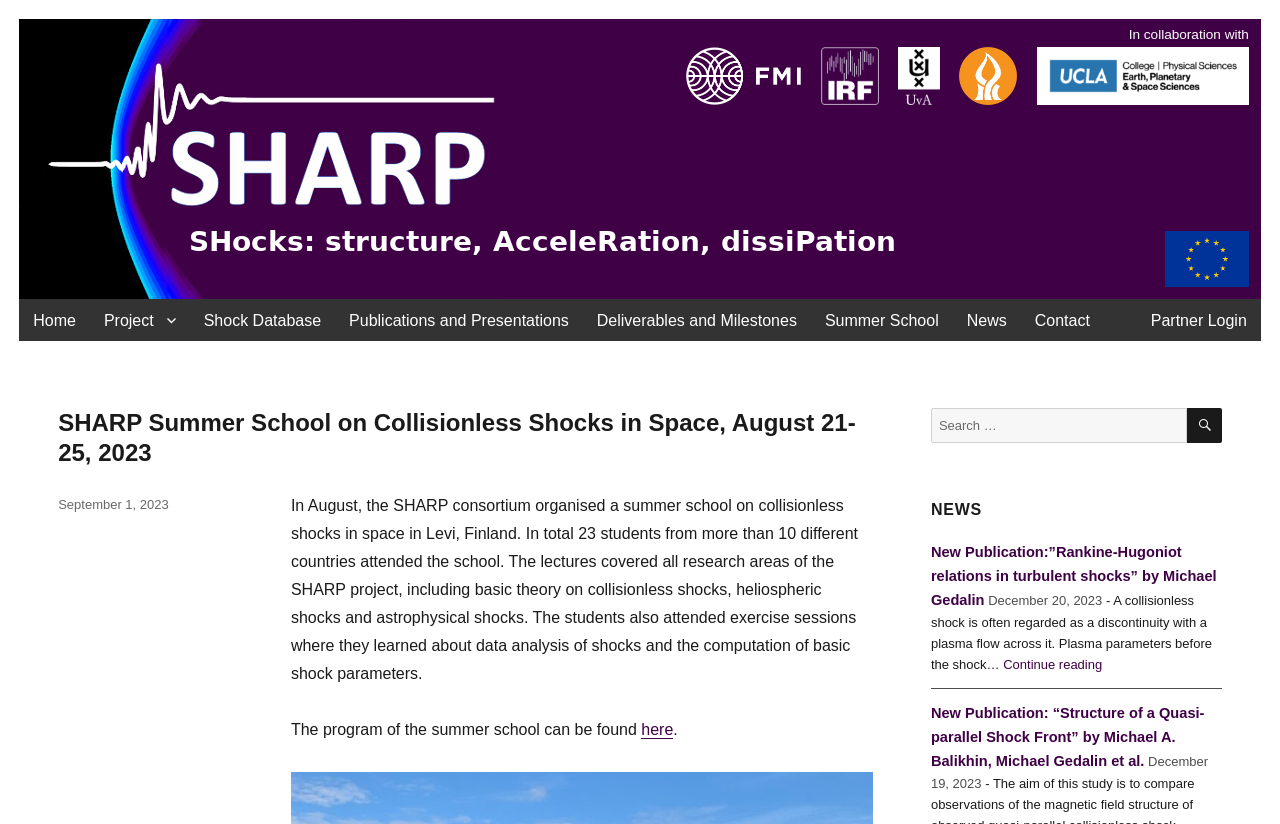Locate the bounding box coordinates of the clickable area needed to fulfill the instruction: "View Guides".

None